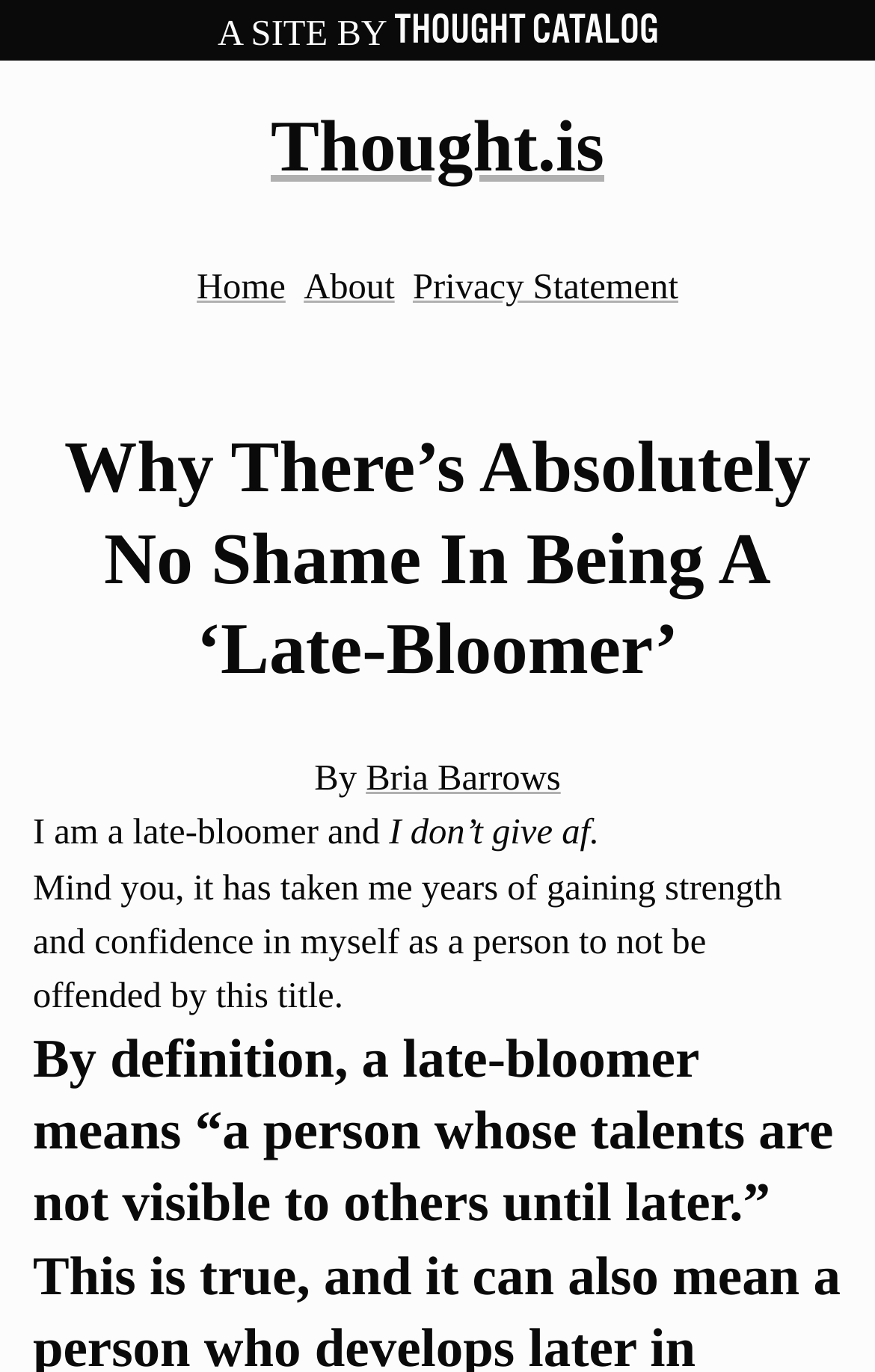Generate a comprehensive description of the webpage.

The webpage is an article titled "Why There’s Absolutely No Shame In Being A ‘Late-Bloomer’" on a website called Thought.is. At the top, there is a header section with a logo of Thought Catalog, a link to the website, and a link to the current site, Thought.is. Below this, there is a navigation menu with links to "Home", "About", and "Privacy Statement".

The main content of the article is divided into sections. The title of the article is prominently displayed, followed by the author's name, Bria Barrows. The article begins with a personal anecdote, where the author shares their experience as a late-bloomer and their initial reaction to being referred to as such. The text continues, describing the author's journey of self-discovery and growth, which has allowed them to develop confidence and no longer be offended by the label.

Throughout the article, there are no images aside from the Thought Catalog logo. The text is organized into paragraphs, with clear headings and concise language. The overall tone of the article appears to be reflective and empowering, encouraging readers to embrace their individuality and not be ashamed of their personal growth pace.